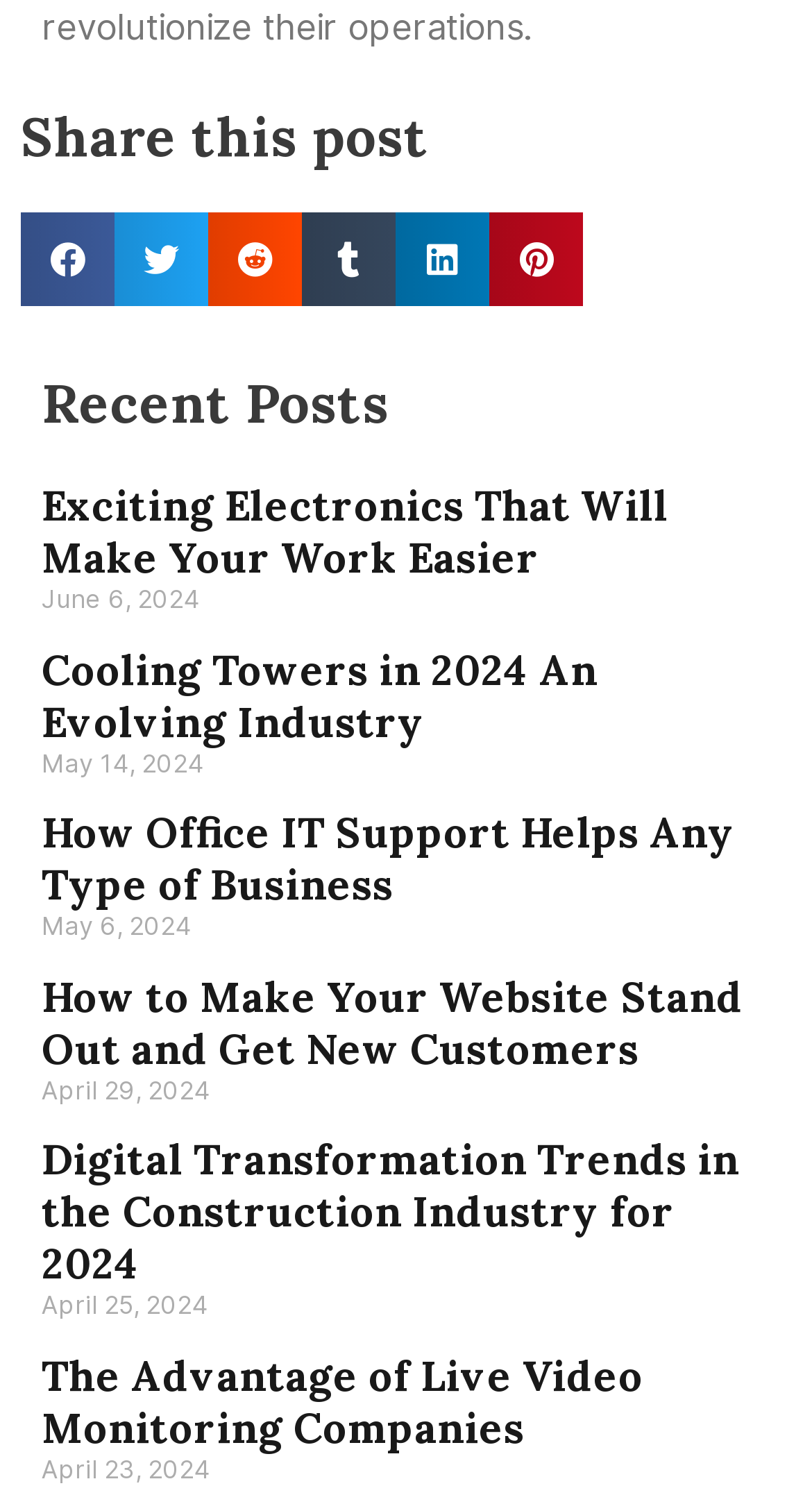Locate the bounding box coordinates of the element that should be clicked to fulfill the instruction: "Read 'Exciting Electronics That Will Make Your Work Easier'".

[0.051, 0.32, 0.823, 0.39]